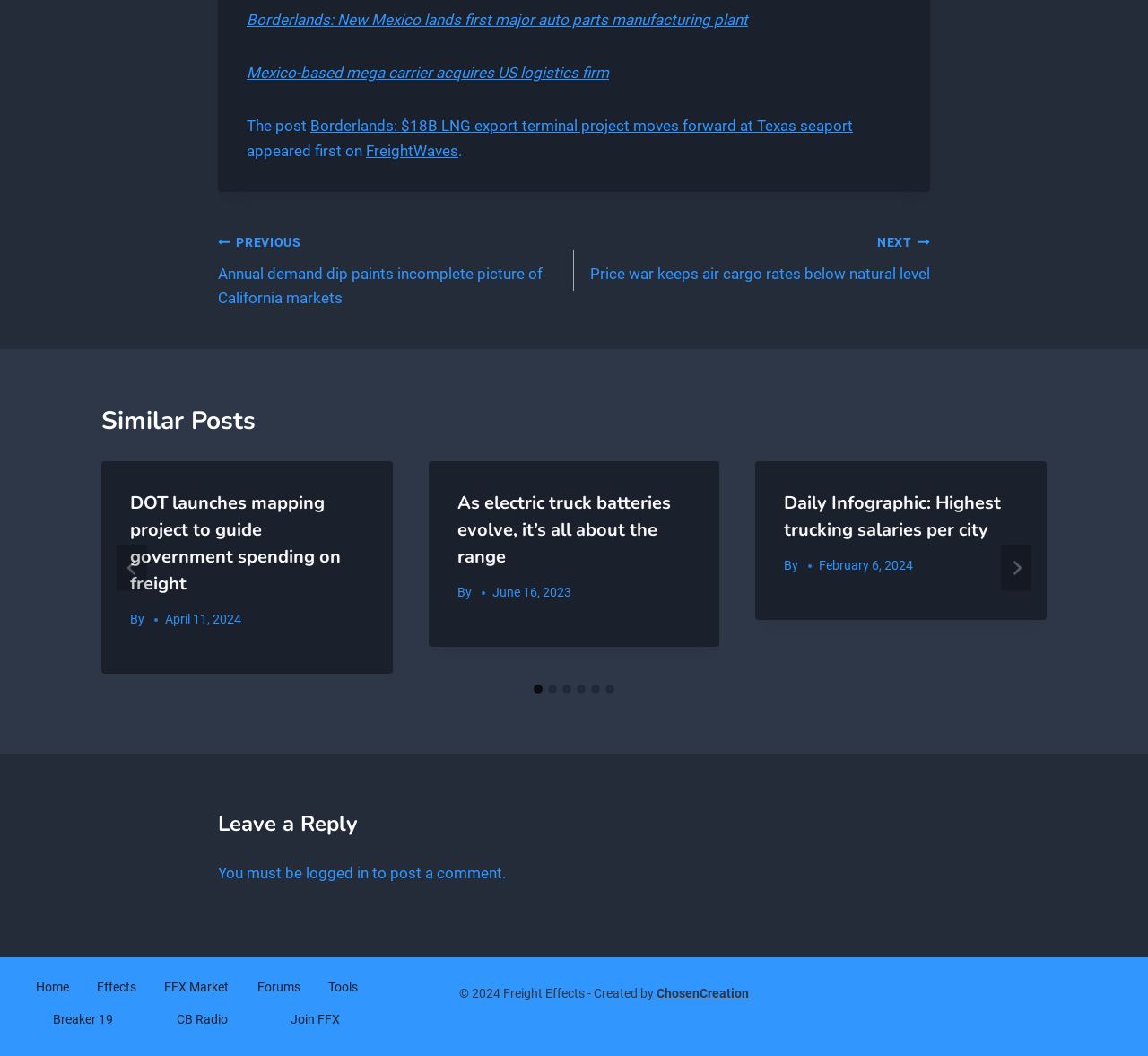Determine the bounding box coordinates of the clickable region to execute the instruction: "Read the article 'DOT launches mapping project to guide government spending on freight'". The coordinates should be four float numbers between 0 and 1, denoted as [left, top, right, bottom].

[0.113, 0.464, 0.317, 0.596]